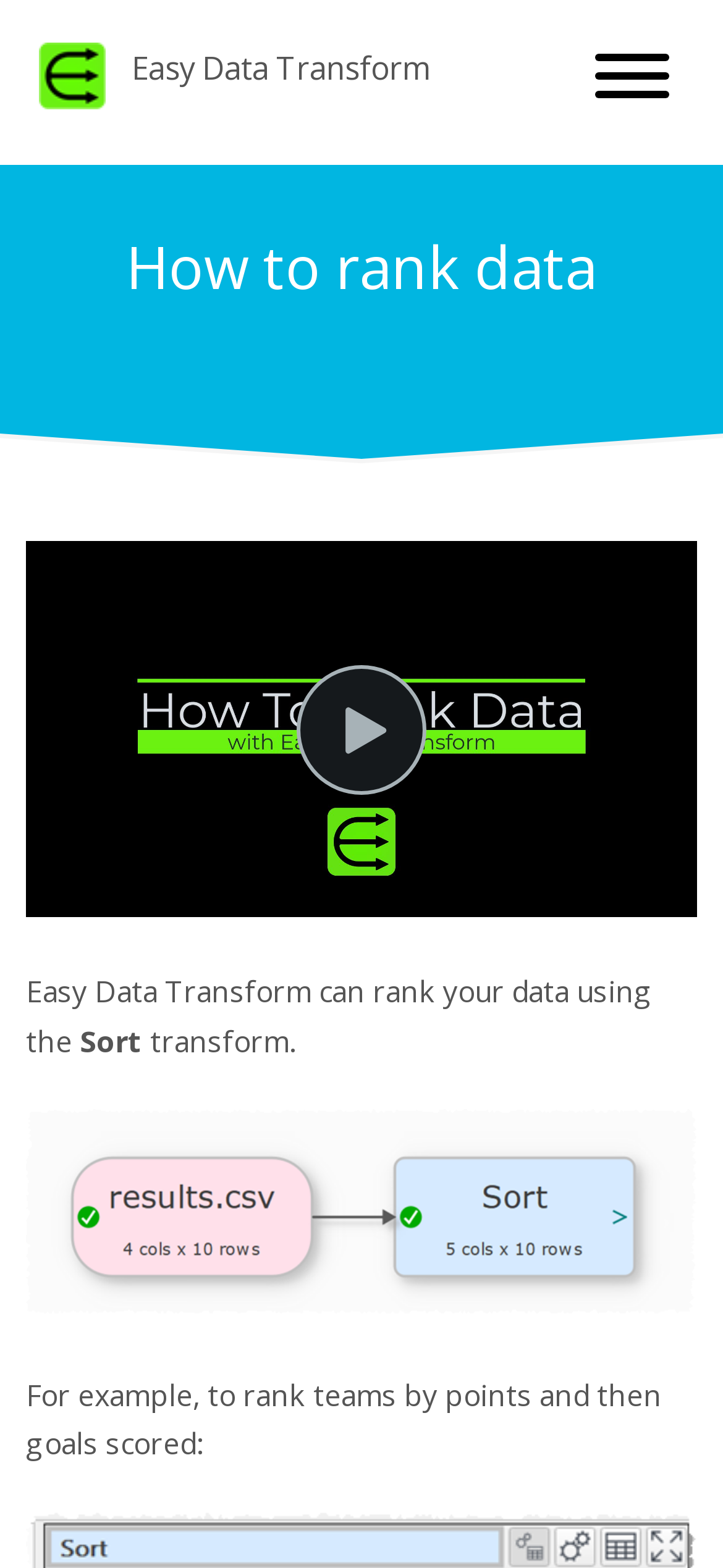What is the example data shown on the webpage?
Using the image as a reference, give an elaborate response to the question.

The webpage has a static text 'For example, to rank teams by points and then goals scored:', which indicates that the example data shown is related to ranking teams based on points and goals scored.